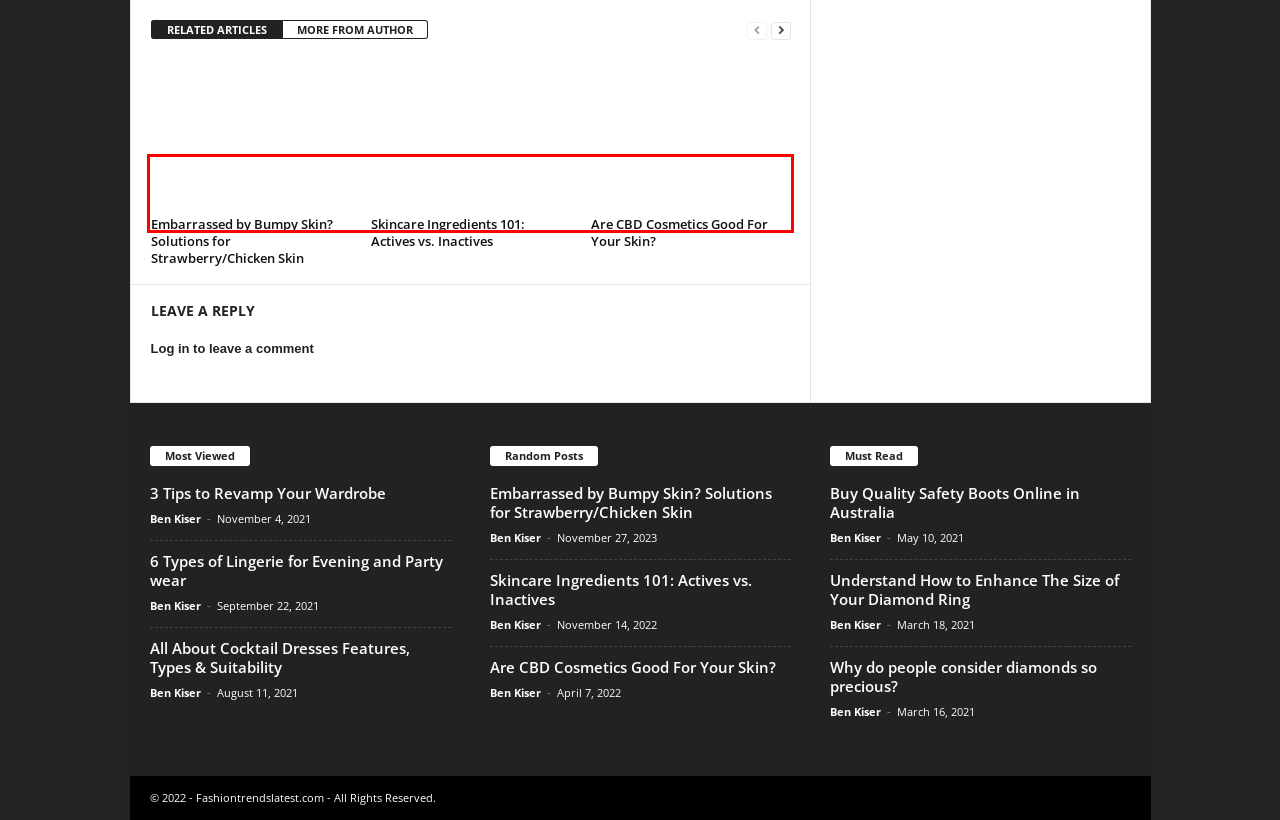Look at the screenshot of the webpage, locate the red rectangle bounding box, and generate the text content that it contains.

Chinese brands are significantly appealing to customers with skin treatment products making use of typical Chinese medicine and natural herbs. Additionally, worldwide brand names are also boldy adopting ideas of South Korean beauty trends.